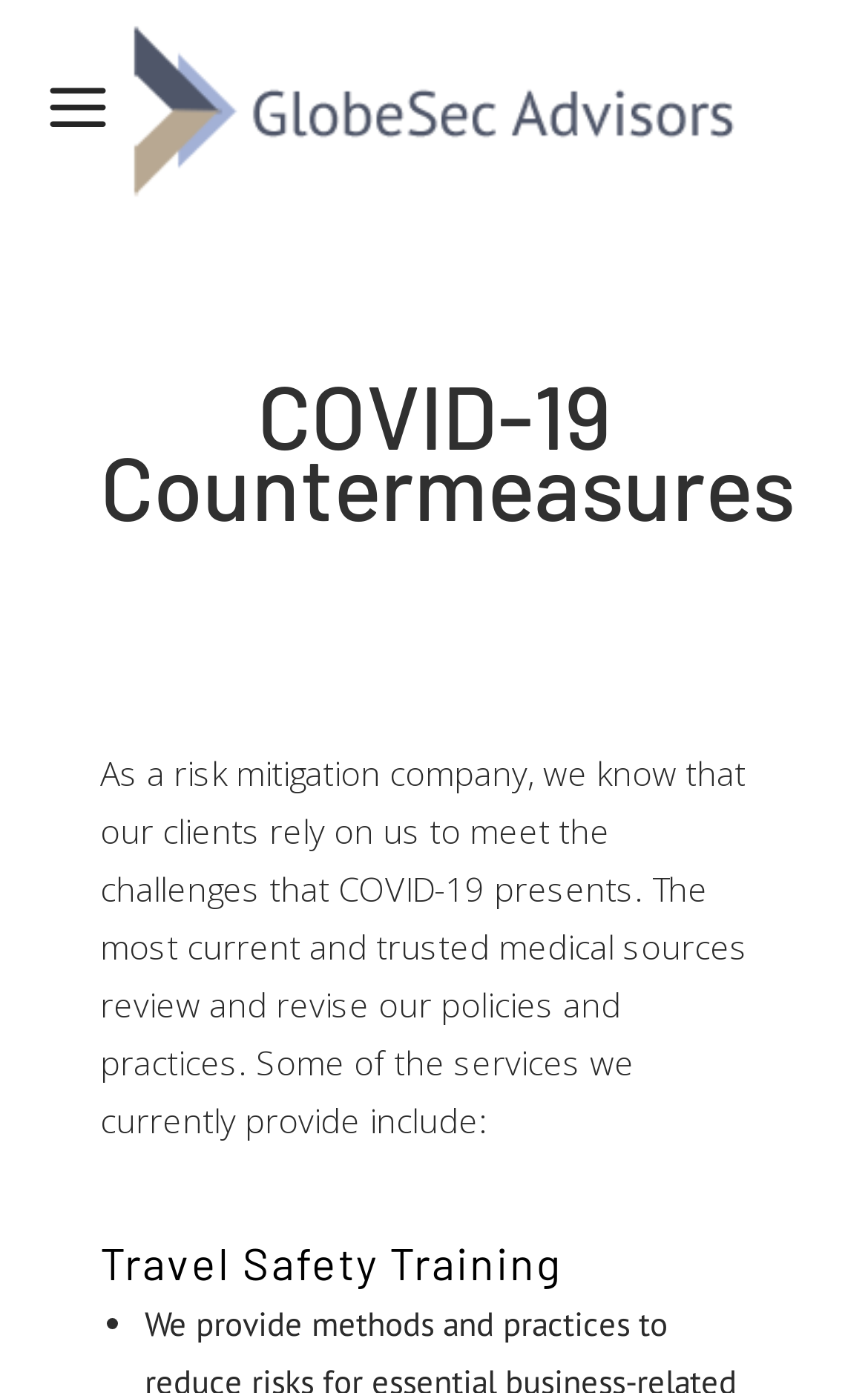Answer the question below in one word or phrase:
Where is the logo located on the webpage?

Top